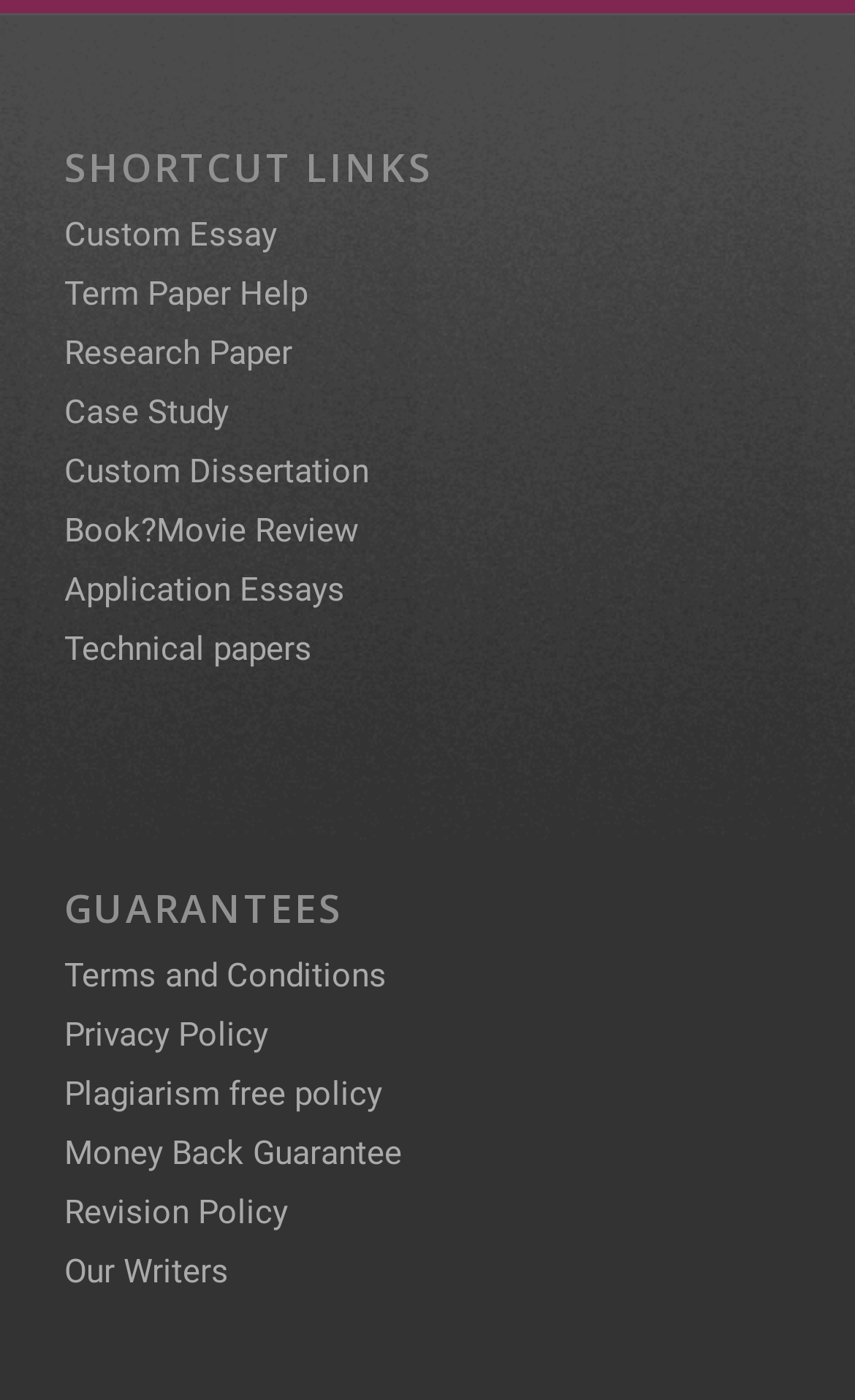Using the information from the screenshot, answer the following question thoroughly:
How many guarantee links are there?

I counted the number of links under the 'GUARANTEES' heading, which are 'Terms and Conditions', 'Privacy Policy', 'Plagiarism free policy', 'Money Back Guarantee', 'Revision Policy', and 'Our Writers'. There are 6 links in total.